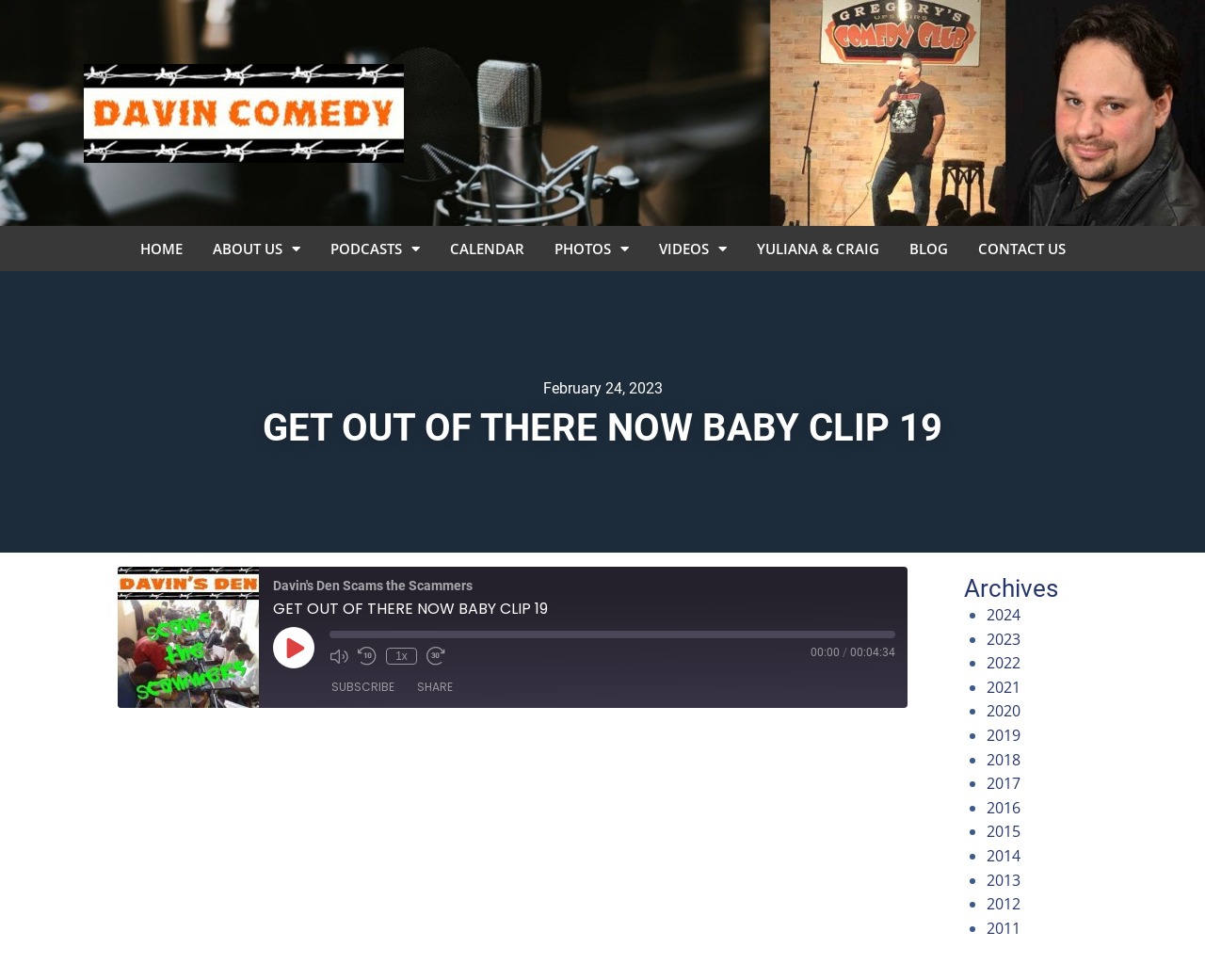Please provide the bounding box coordinates for the UI element as described: "Subscribe". The coordinates must be four floats between 0 and 1, represented as [left, top, right, bottom].

[0.267, 0.69, 0.335, 0.713]